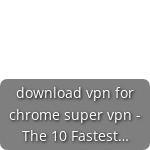Could you please study the image and provide a detailed answer to the question:
What type of article is the layout likely part of?

The layout of the webpage suggests a user-friendly interface, which is likely part of a review or comparison article showcasing different VPN providers and their features, specifically targeting users interested in fast and reliable VPN solutions.